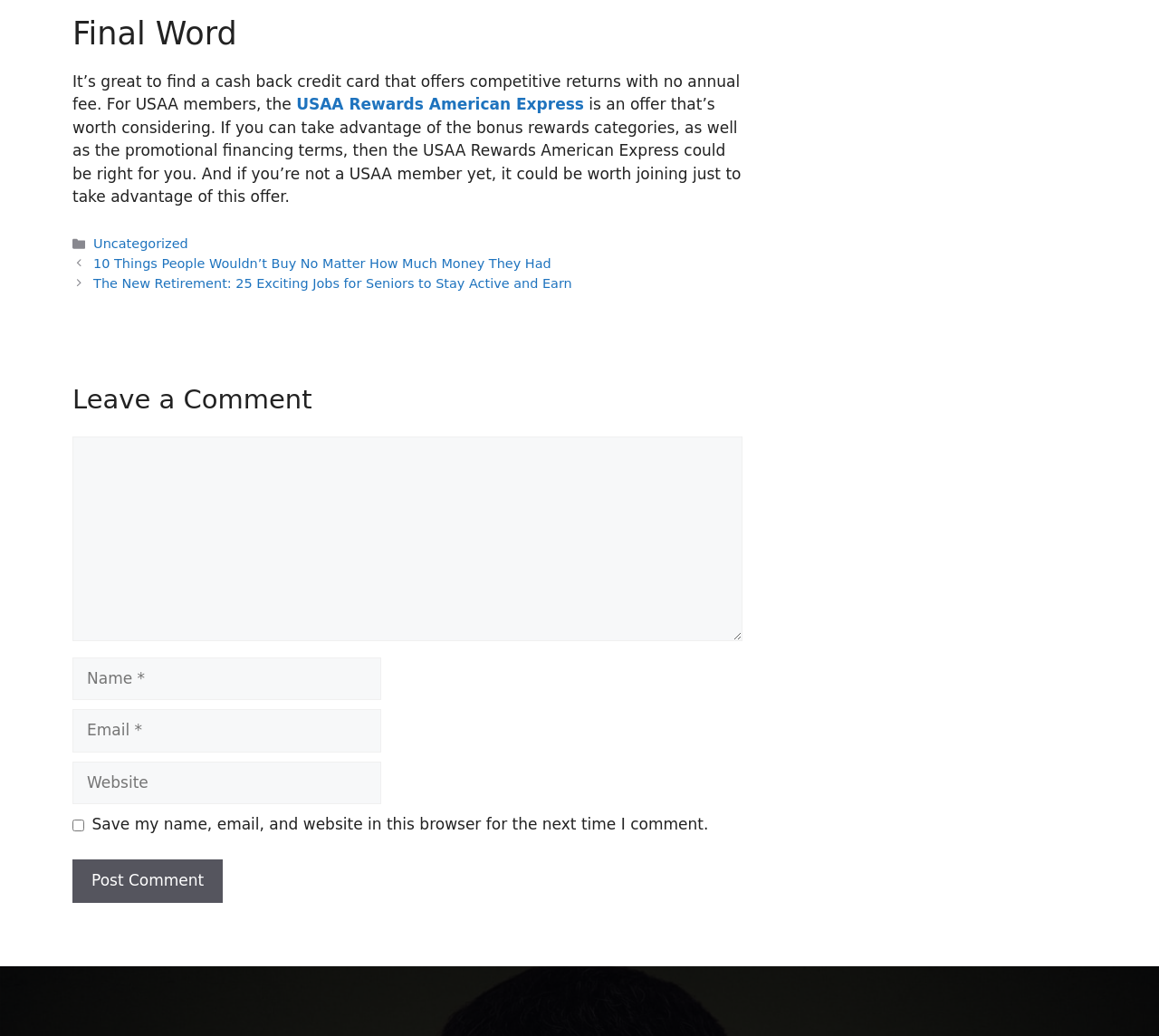What is the purpose of the comment section?
Look at the webpage screenshot and answer the question with a detailed explanation.

The webpage has a section labeled 'Leave a Comment' which contains a text box to enter a comment, along with fields to enter name, email, and website, indicating that the purpose of this section is to allow users to leave a comment.